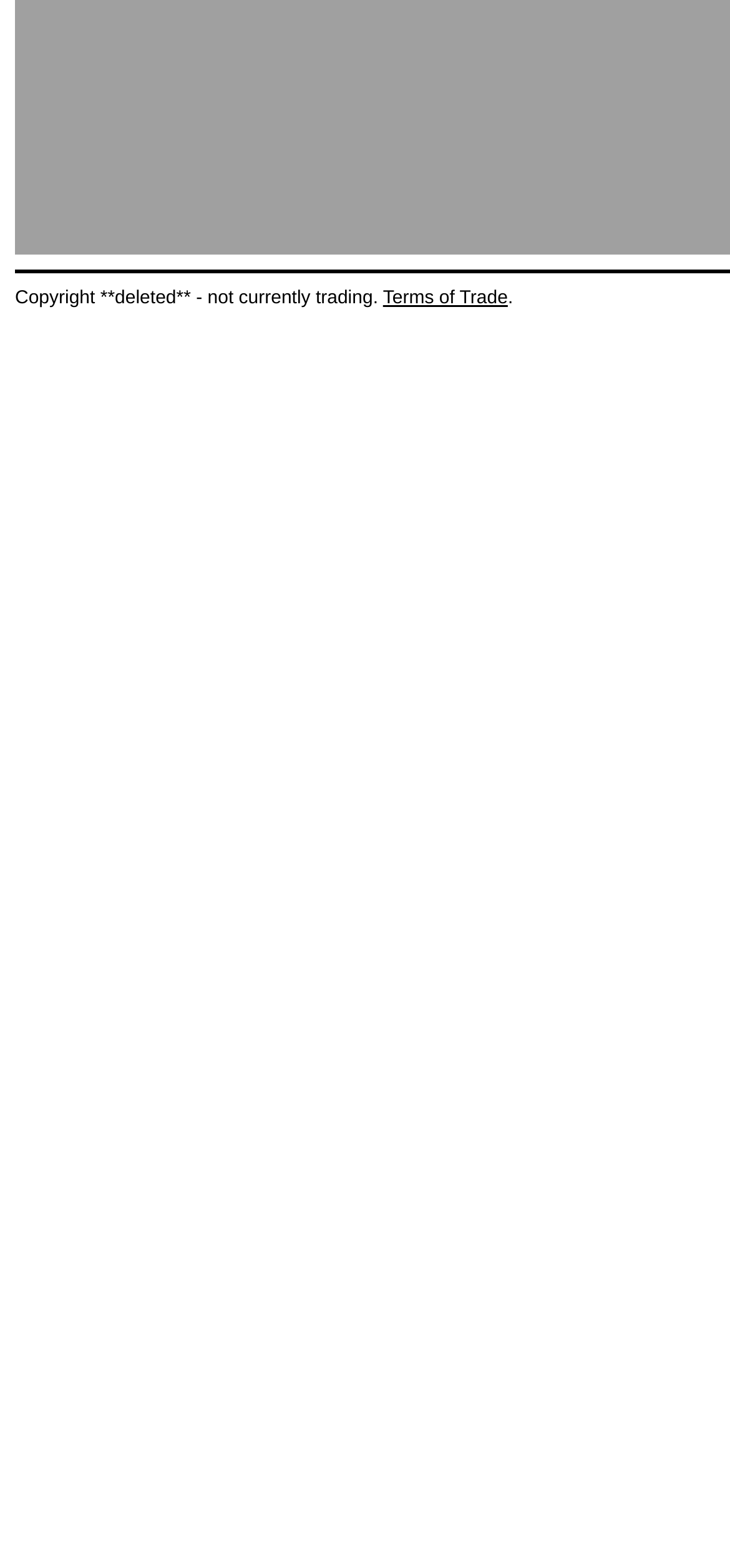Please determine the bounding box coordinates for the UI element described here. Use the format (top-left x, top-left y, bottom-right x, bottom-right y) with values bounded between 0 and 1: Terms of Trade

[0.525, 0.709, 0.696, 0.722]